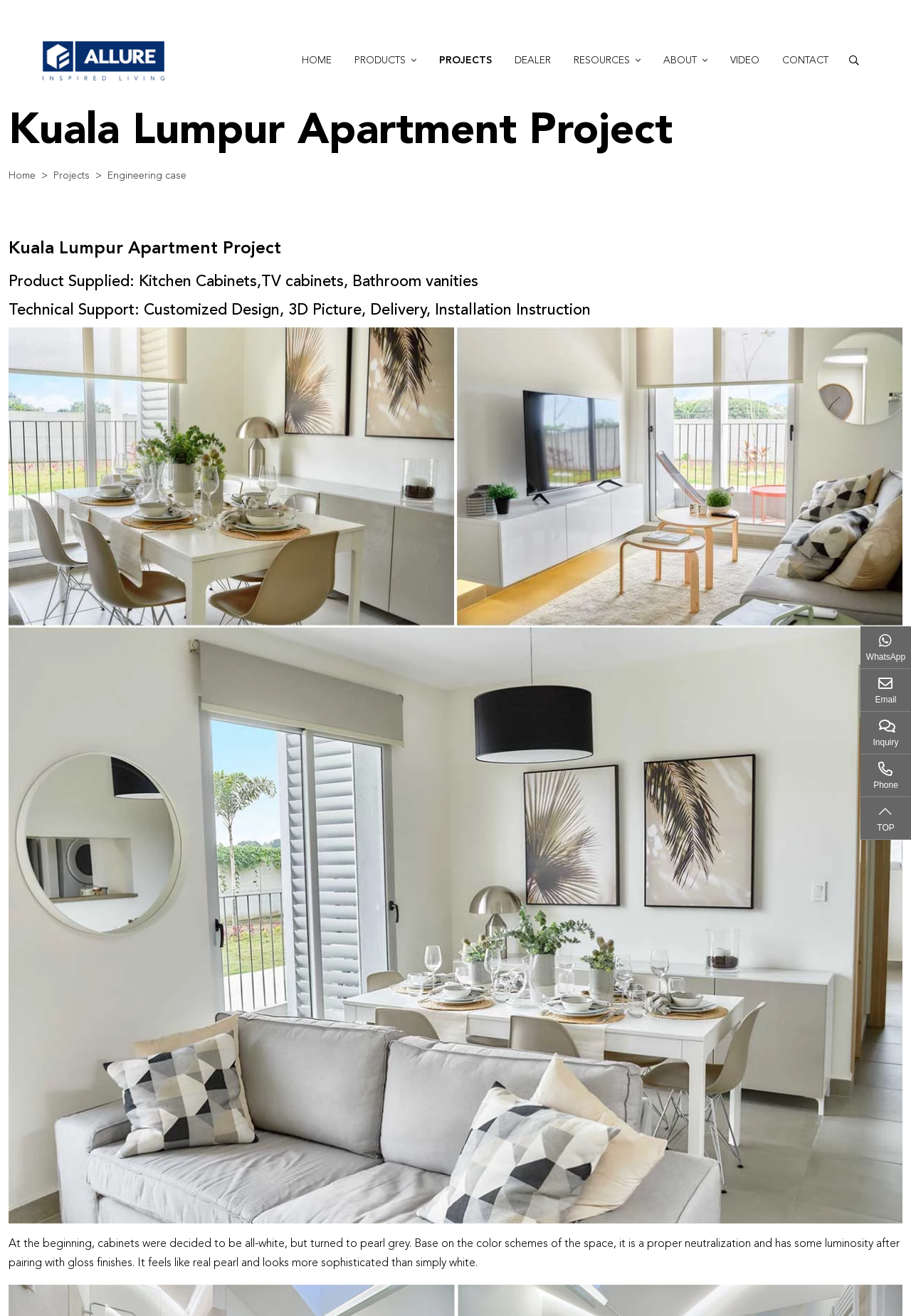Write a detailed summary of the webpage, including text, images, and layout.

The webpage is about the Kuala Lumpur Apartment Project, specifically showcasing the products and services offered by ALLURE. At the top left corner, there is a logo with the text "ALLURE" and an image of the same. Below the logo, there is a navigation menu with links to different sections of the website, including "HOME", "PRODUCTS", "PROJECTS", "DEALER", "RESOURCES", and "ABOUT".

On the left side of the page, there is a vertical menu with links to various product categories, such as "KITCHEN CABINETS", "BED ROOM", "INTERIOR DOORS", and more. Below this menu, there are links to resources, including "RAW MATERIALS", "DOOR PANELS", and "COUNTERTOPS".

The main content area of the page is divided into sections. The first section has a heading "Kuala Lumpur Apartment Project" and describes the project, including the products supplied and technical support offered. Below this, there is an image of the project, taking up most of the page.

To the right of the image, there is a block of text describing the design choices made for the project, including the decision to use pearl grey cabinets instead of all-white ones. At the bottom of the page, there are links to social media and contact information, including WhatsApp, Email, and phone numbers. There is also a "TOP" button at the bottom right corner, allowing users to quickly scroll back to the top of the page.